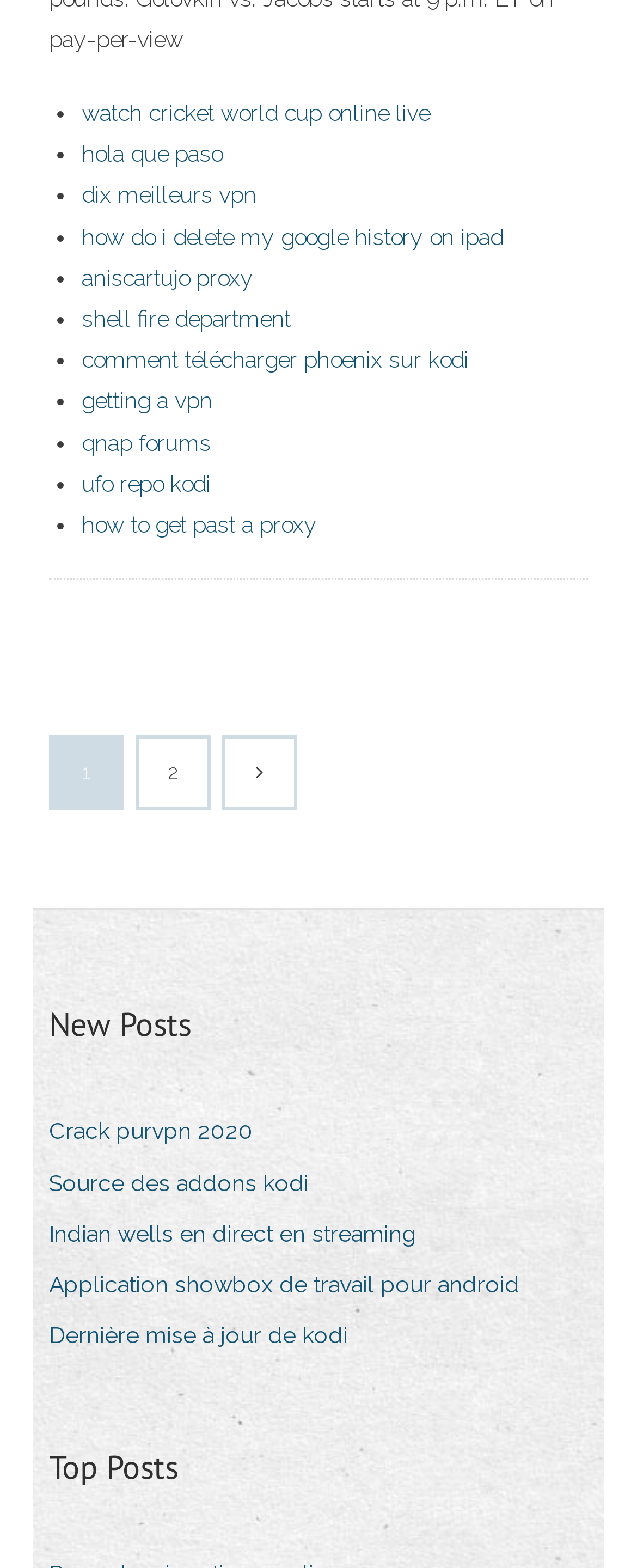Can you find the bounding box coordinates for the element to click on to achieve the instruction: "go to 'New Posts'"?

[0.077, 0.638, 0.3, 0.669]